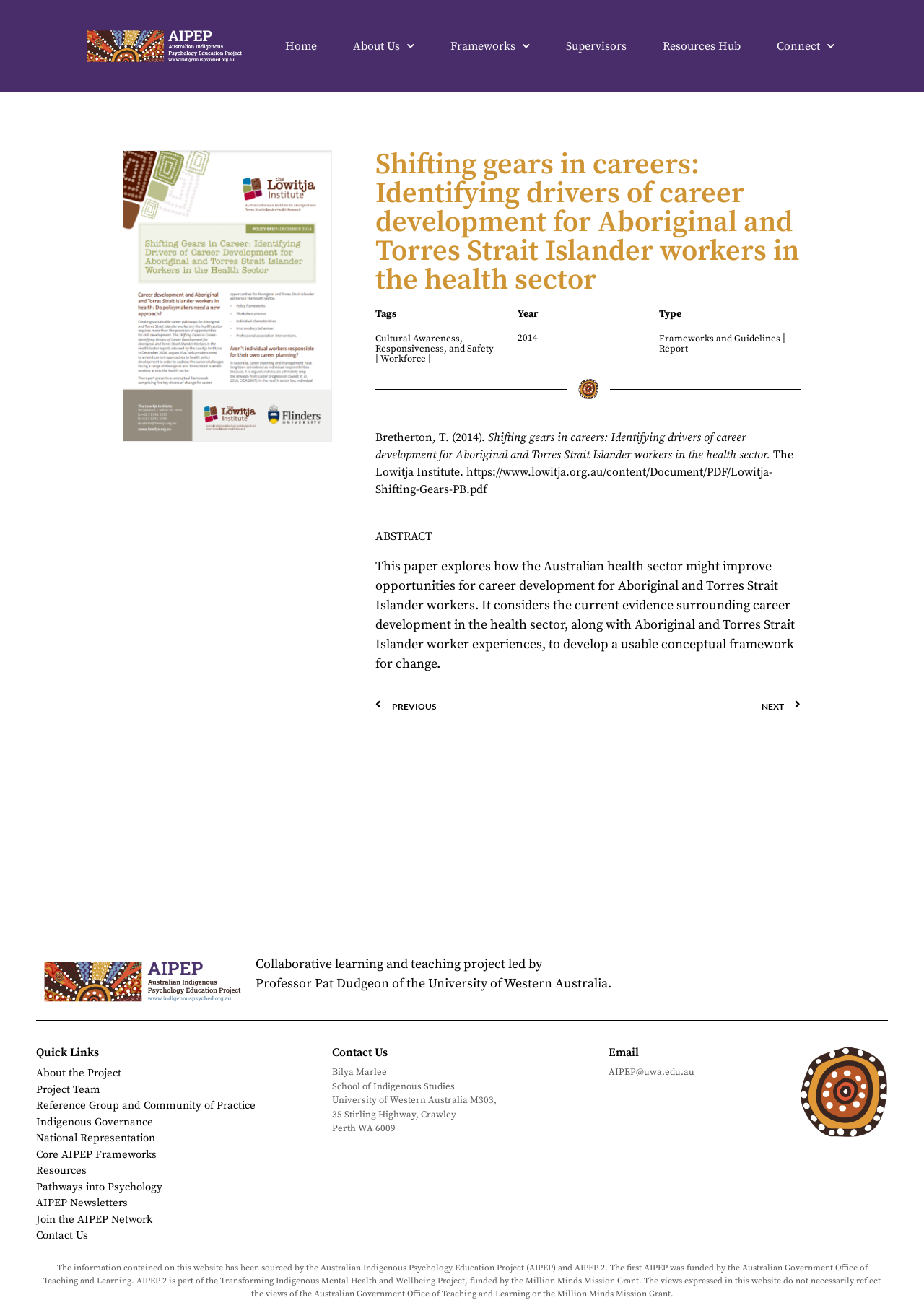Elaborate on the different components and information displayed on the webpage.

This webpage is about the Australian Indigenous Psychology Education Project (AIPEP) and its research on career development for Aboriginal and Torres Strait Islander workers in the health sector. 

At the top of the page, there are six links: "Home", "About Us", "Frameworks", "Supervisors", "Resources Hub", and "Connect". Below these links, there is a heading that displays the title of the research paper, "Shifting gears in careers: Identifying drivers of career development for Aboriginal and Torres Strait Islander workers in the health sector". 

To the right of the title, there is an image. Below the title, there are several sections of text, including the author's name, the title of the paper again, and a link to the paper's PDF. 

The abstract of the paper is presented below, which summarizes the research's objective and methodology. The abstract is followed by links to the previous and next pages. 

On the bottom left of the page, there is a section titled "Quick Links" with nine links to different parts of the website, including "About the Project", "Project Team", and "Resources". 

Below the "Quick Links" section, there is a "Contact Us" section with the project's contact information, including address and email. 

At the very bottom of the page, there is a disclaimer about the source of the information on the website and the funding of the project.